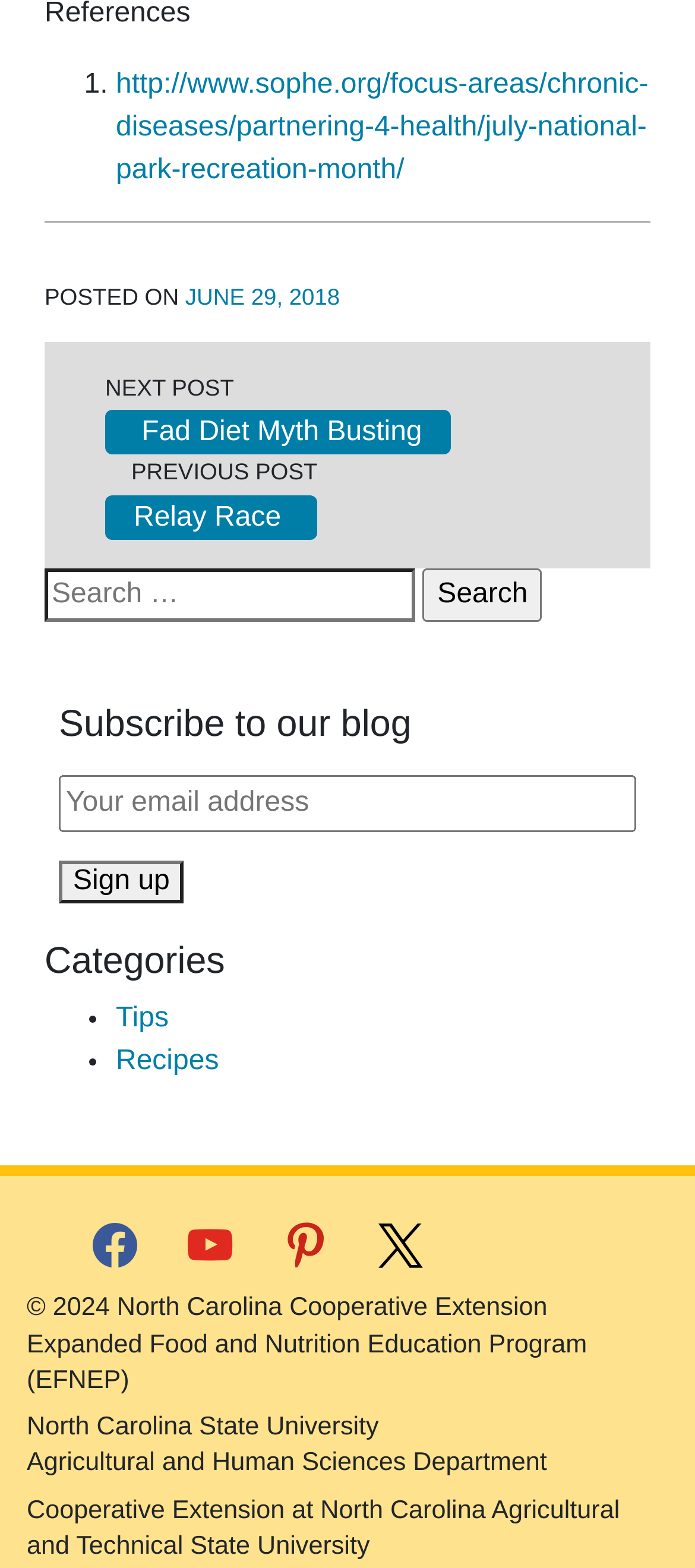Please determine the bounding box coordinates of the element to click in order to execute the following instruction: "Check out the Facebook page". The coordinates should be four float numbers between 0 and 1, specified as [left, top, right, bottom].

[0.113, 0.785, 0.218, 0.805]